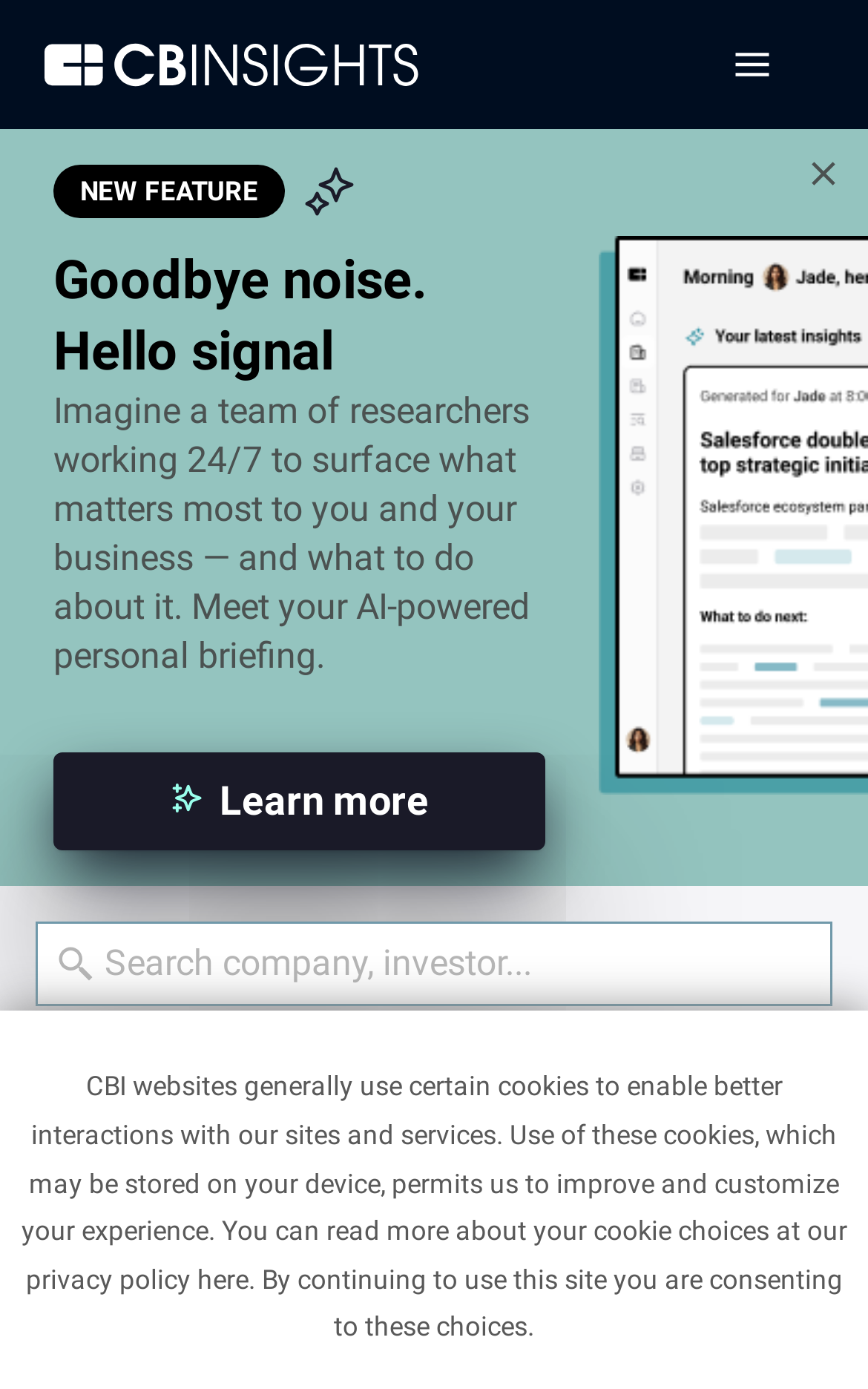What is the tagline of the company?
Please give a detailed and elaborate answer to the question.

The tagline of the company can be found on the webpage by looking at the heading element with the text 'Goodbye noise. Hello signal'. This tagline is likely a slogan or a motto of the company, and it is prominently displayed on the webpage.